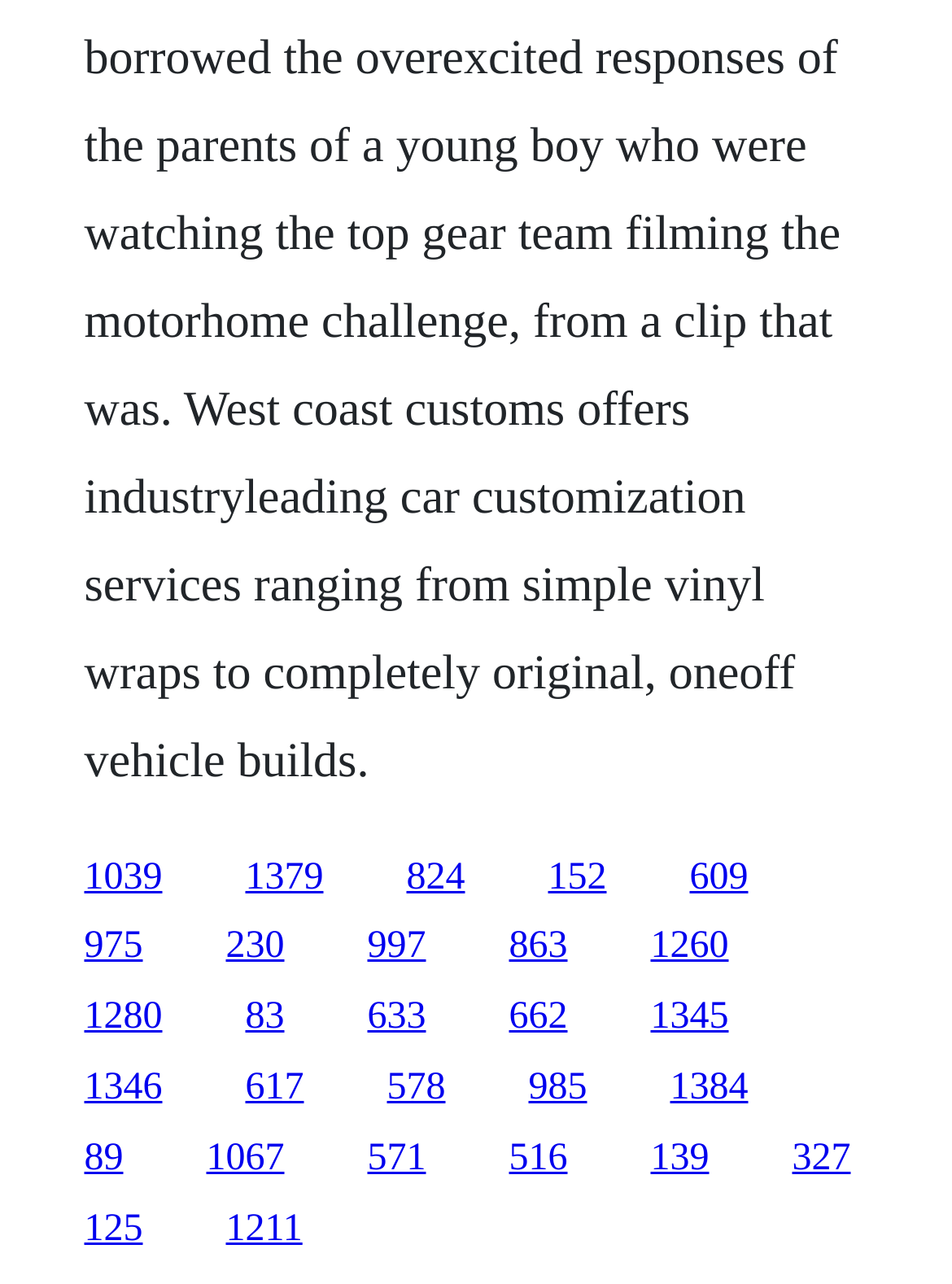Kindly determine the bounding box coordinates of the area that needs to be clicked to fulfill this instruction: "access the twenty-first link".

[0.217, 0.886, 0.299, 0.918]